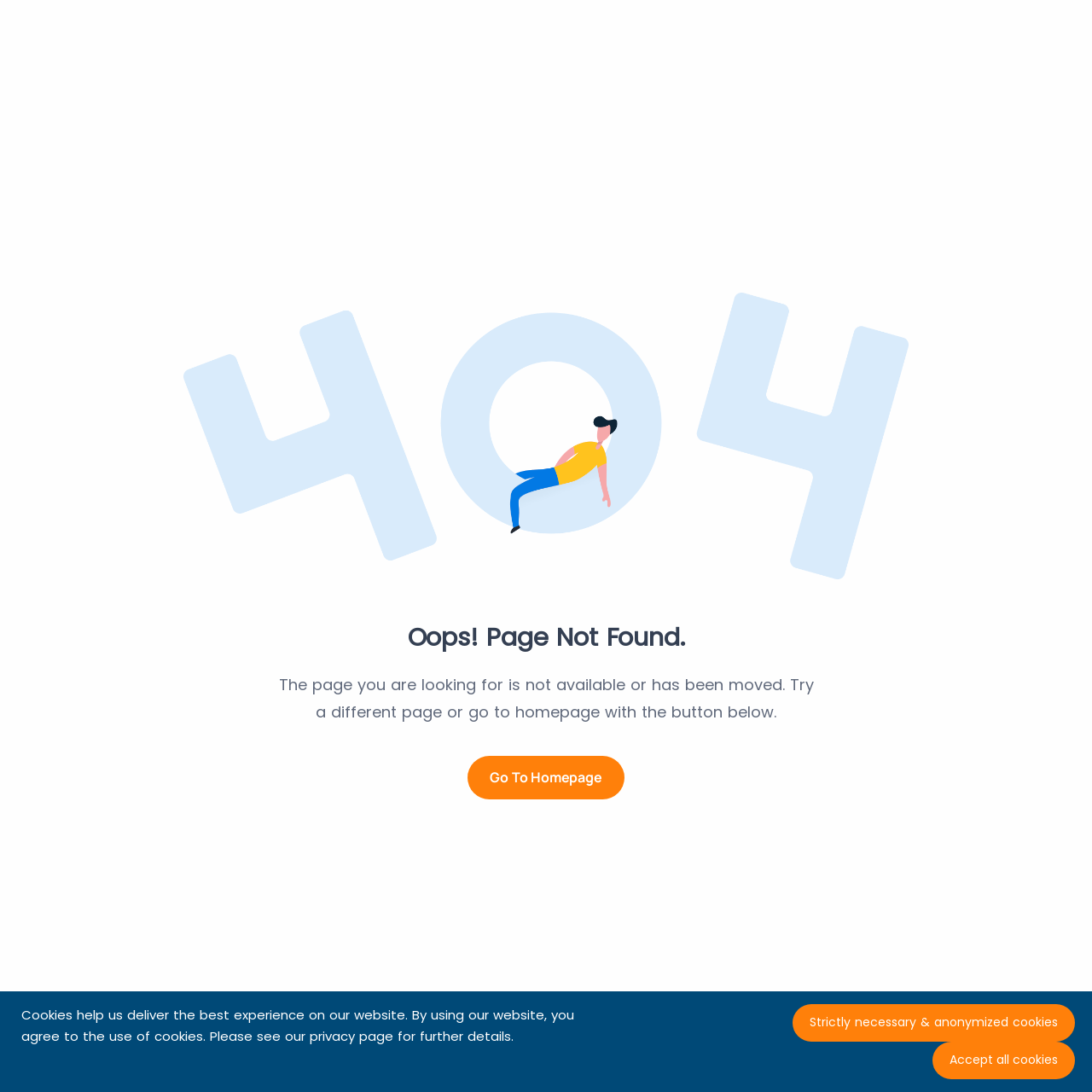Show the bounding box coordinates for the HTML element as described: "Strictly necessary & anonymized cookies".

[0.726, 0.92, 0.984, 0.954]